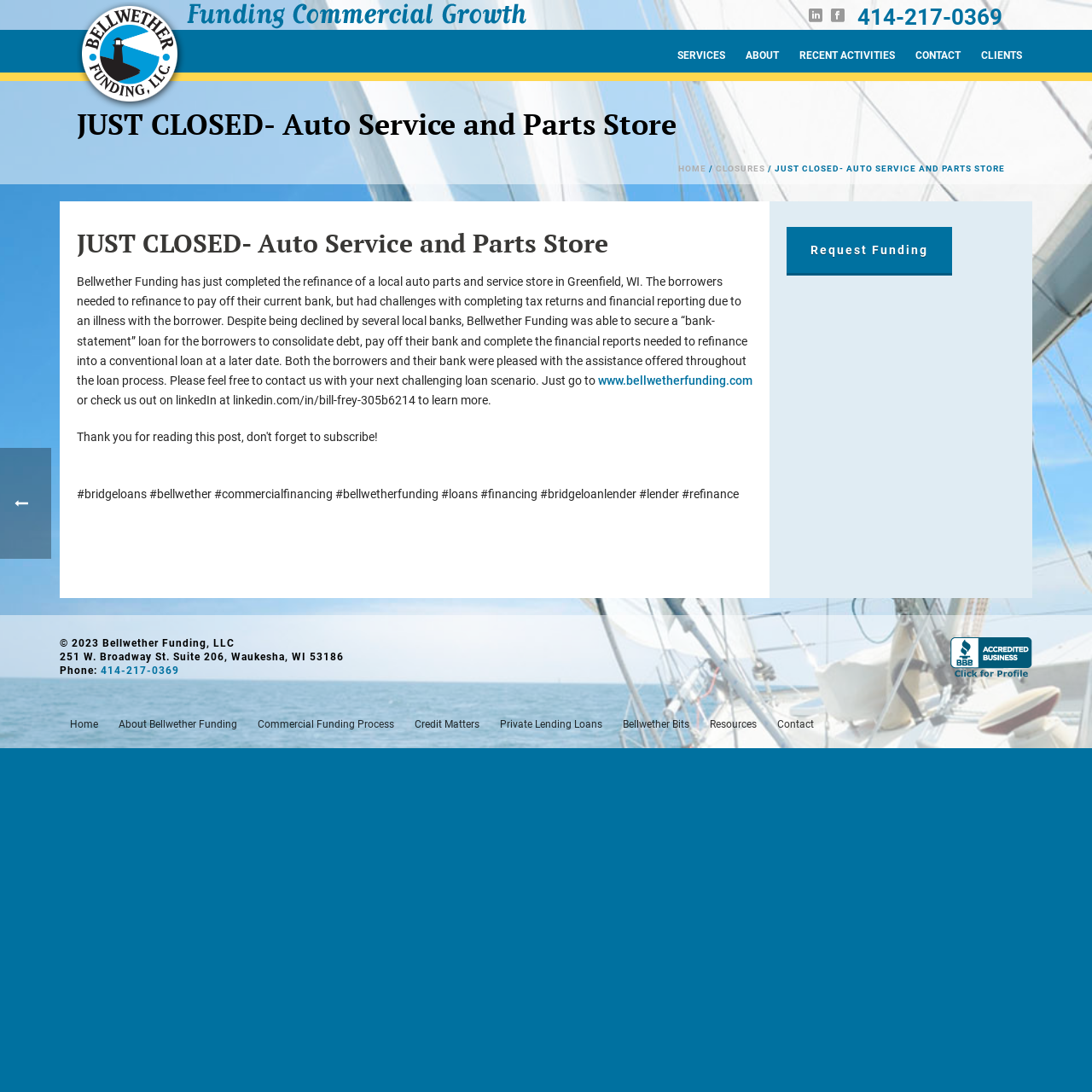Specify the bounding box coordinates for the region that must be clicked to perform the given instruction: "Call the phone number".

[0.785, 0.004, 0.918, 0.027]